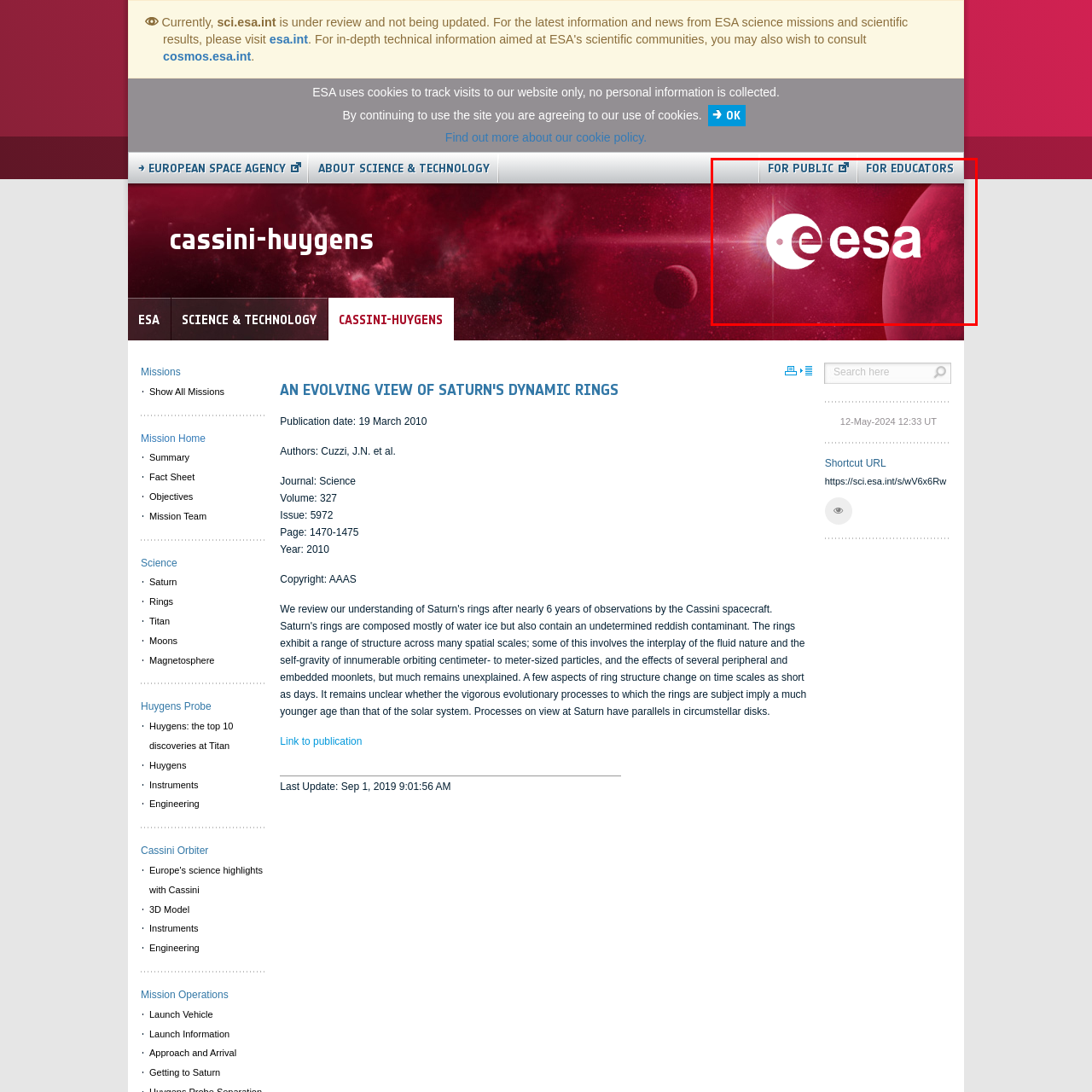Who is the target audience of the ESA's outreach efforts?
Analyze the image inside the red bounding box and provide a one-word or short-phrase answer to the question.

General public and educators